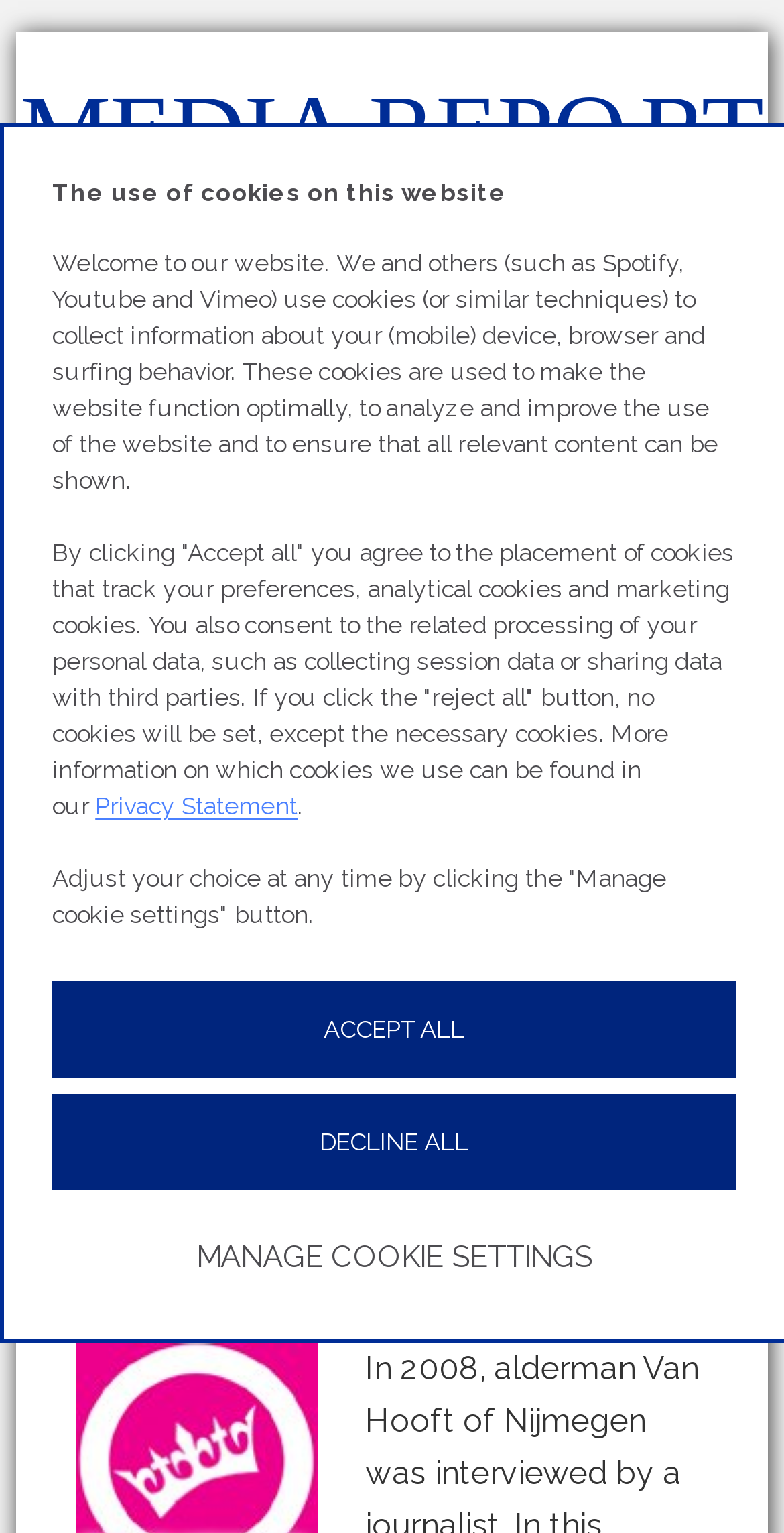Please locate the clickable area by providing the bounding box coordinates to follow this instruction: "Click the MEDIAREPORT link".

[0.02, 0.054, 0.98, 0.192]